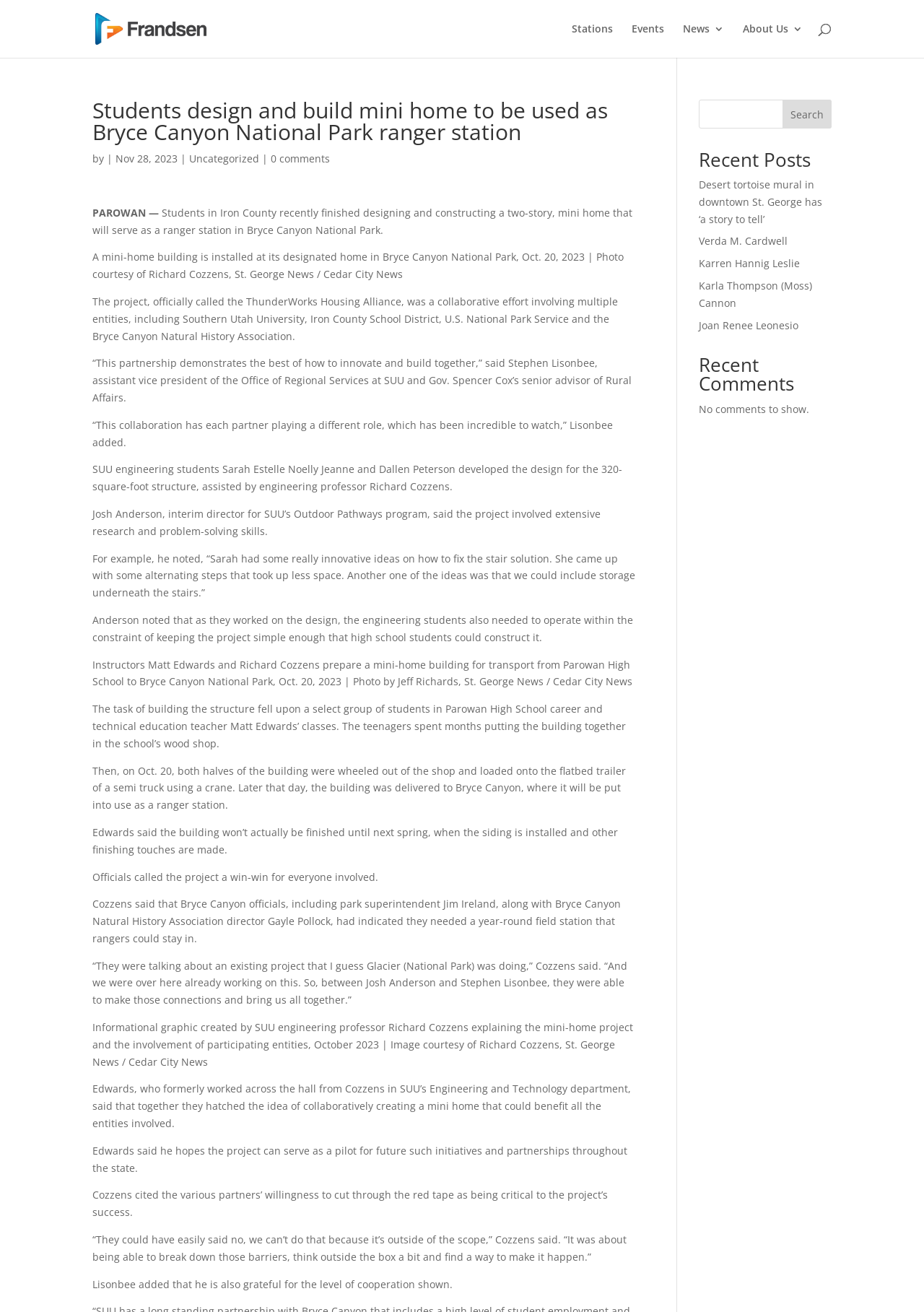Please identify the bounding box coordinates of the clickable area that will allow you to execute the instruction: "Click on the 'tips&tricks' link".

None